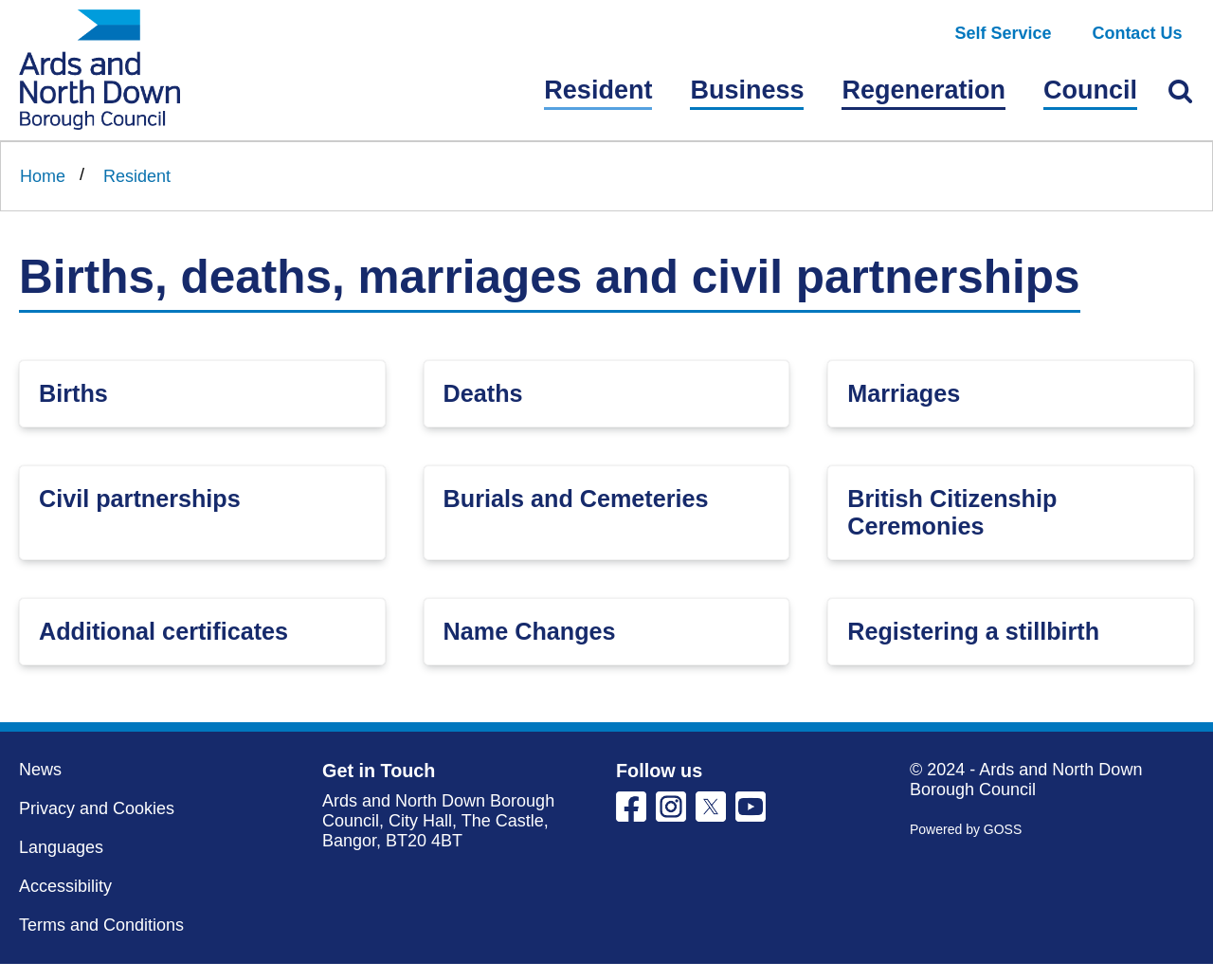Highlight the bounding box coordinates of the element you need to click to perform the following instruction: "Contact Us."

[0.89, 0.019, 0.984, 0.048]